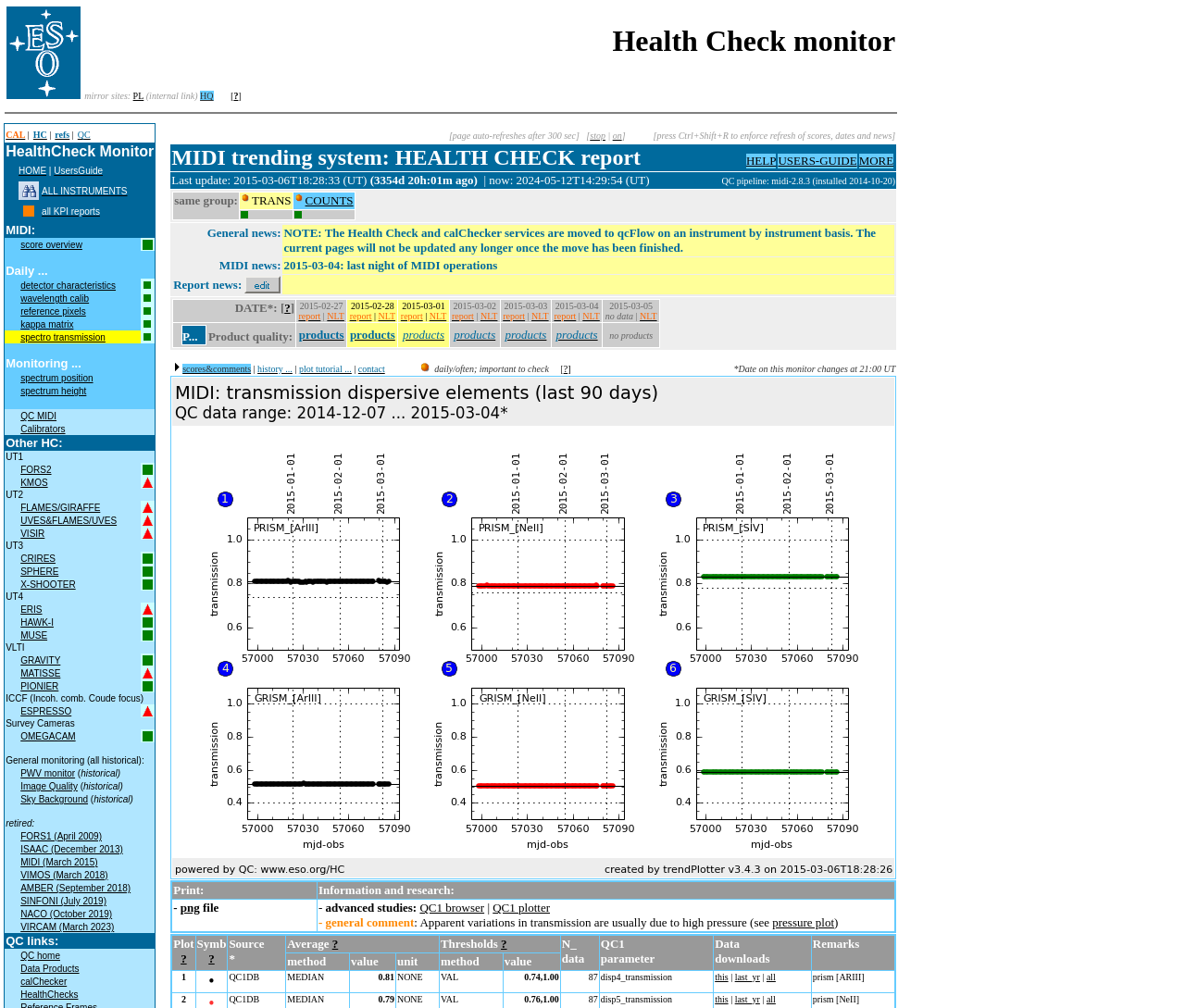Identify and extract the heading text of the webpage.

Health Check monitor